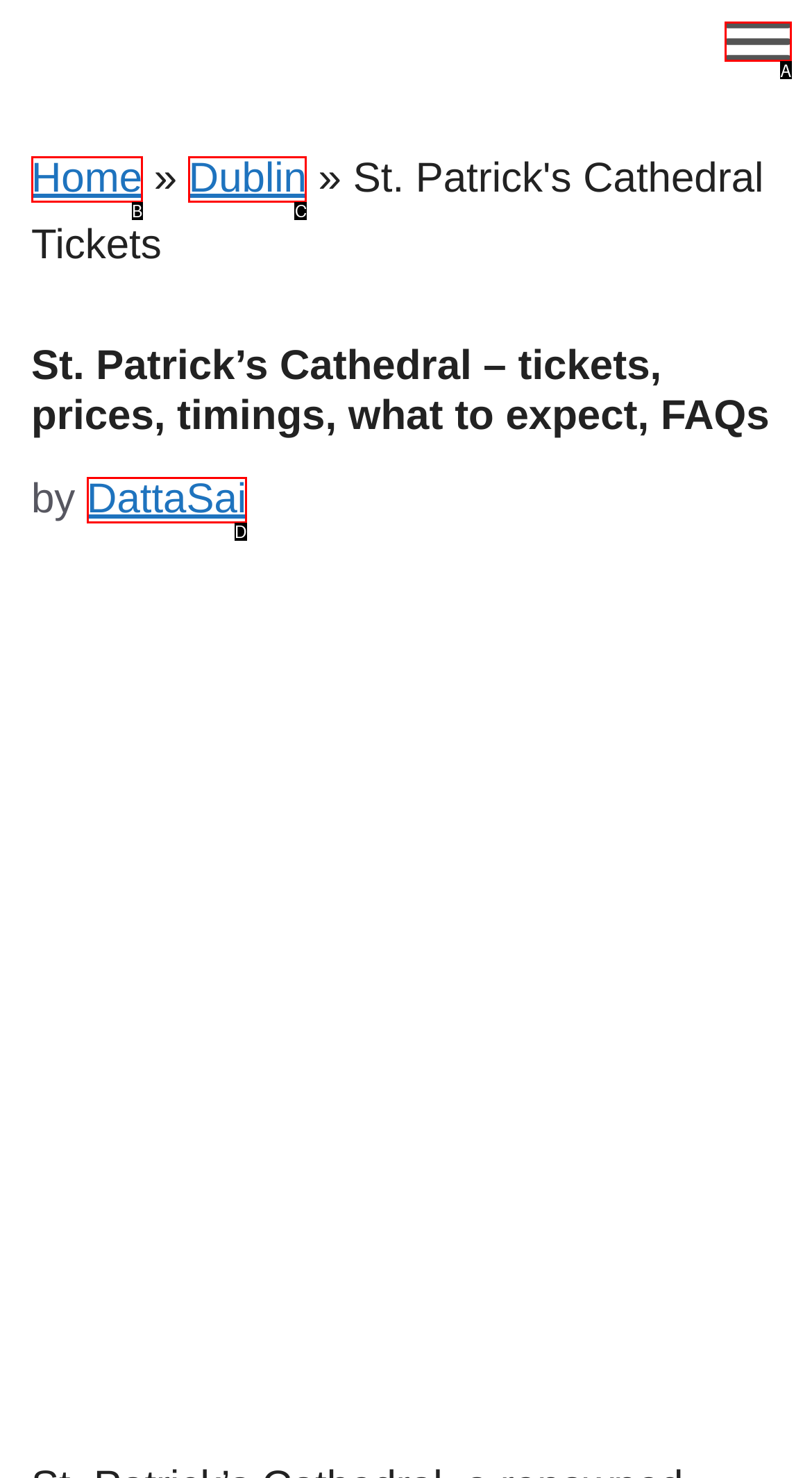Match the HTML element to the description: DattaSai. Respond with the letter of the correct option directly.

D